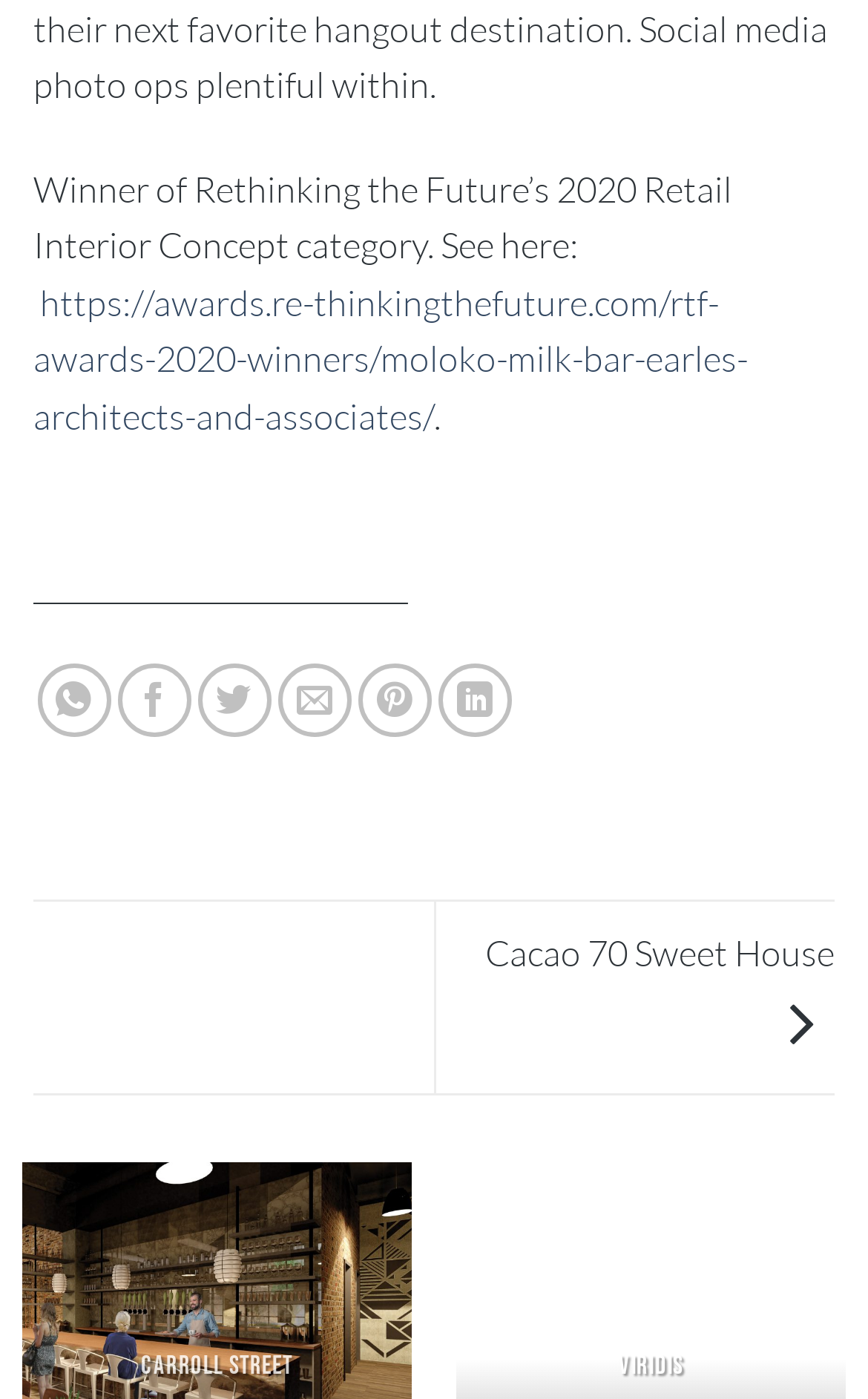Please provide a comprehensive answer to the question below using the information from the image: What is the award won by the interior concept?

The webpage mentions 'Winner of Rethinking the Future’s 2020 Retail Interior Concept category' at the top, indicating that the interior concept has won this award.